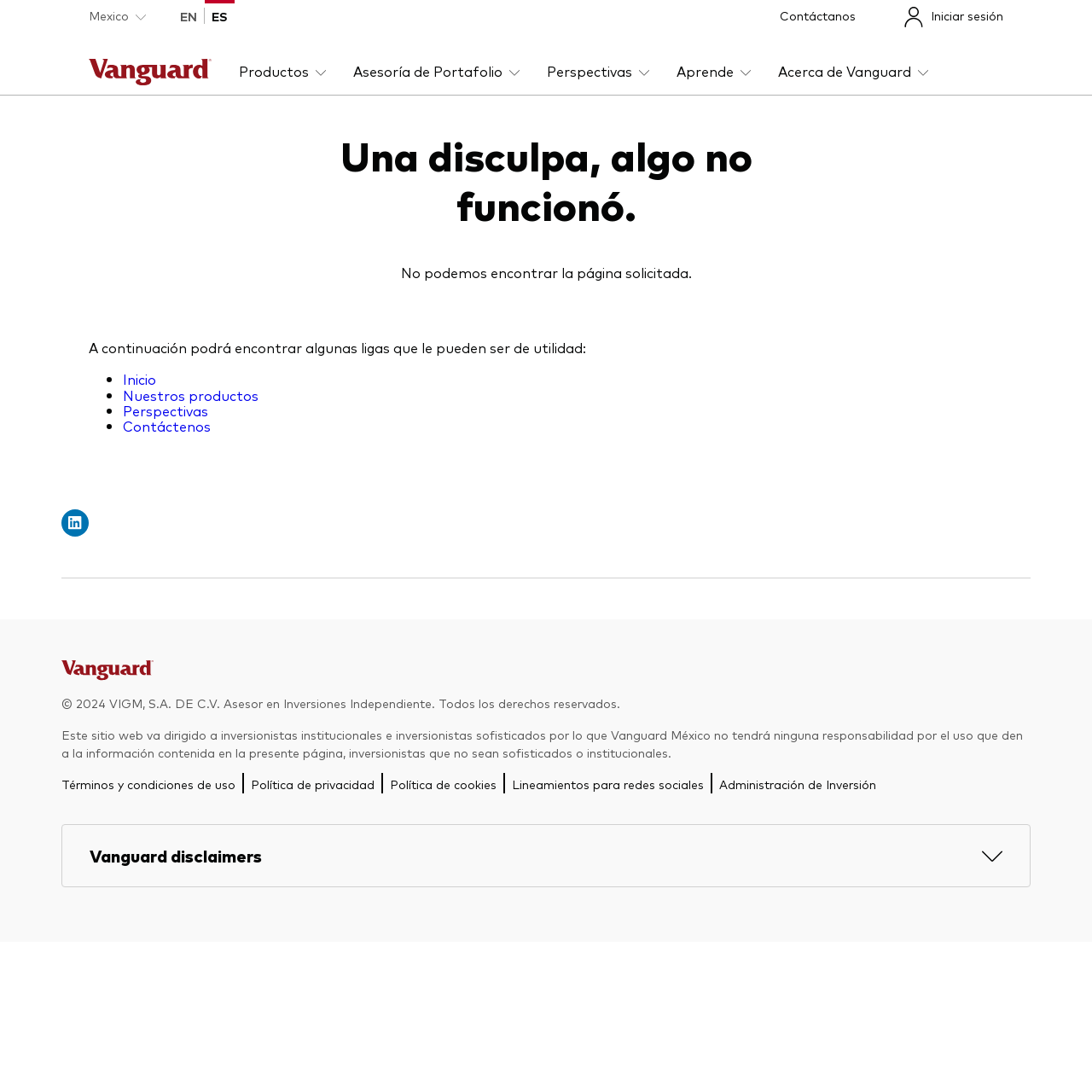Find the bounding box coordinates of the clickable area that will achieve the following instruction: "Click on Vanguard disclaimers".

[0.057, 0.756, 0.943, 0.812]